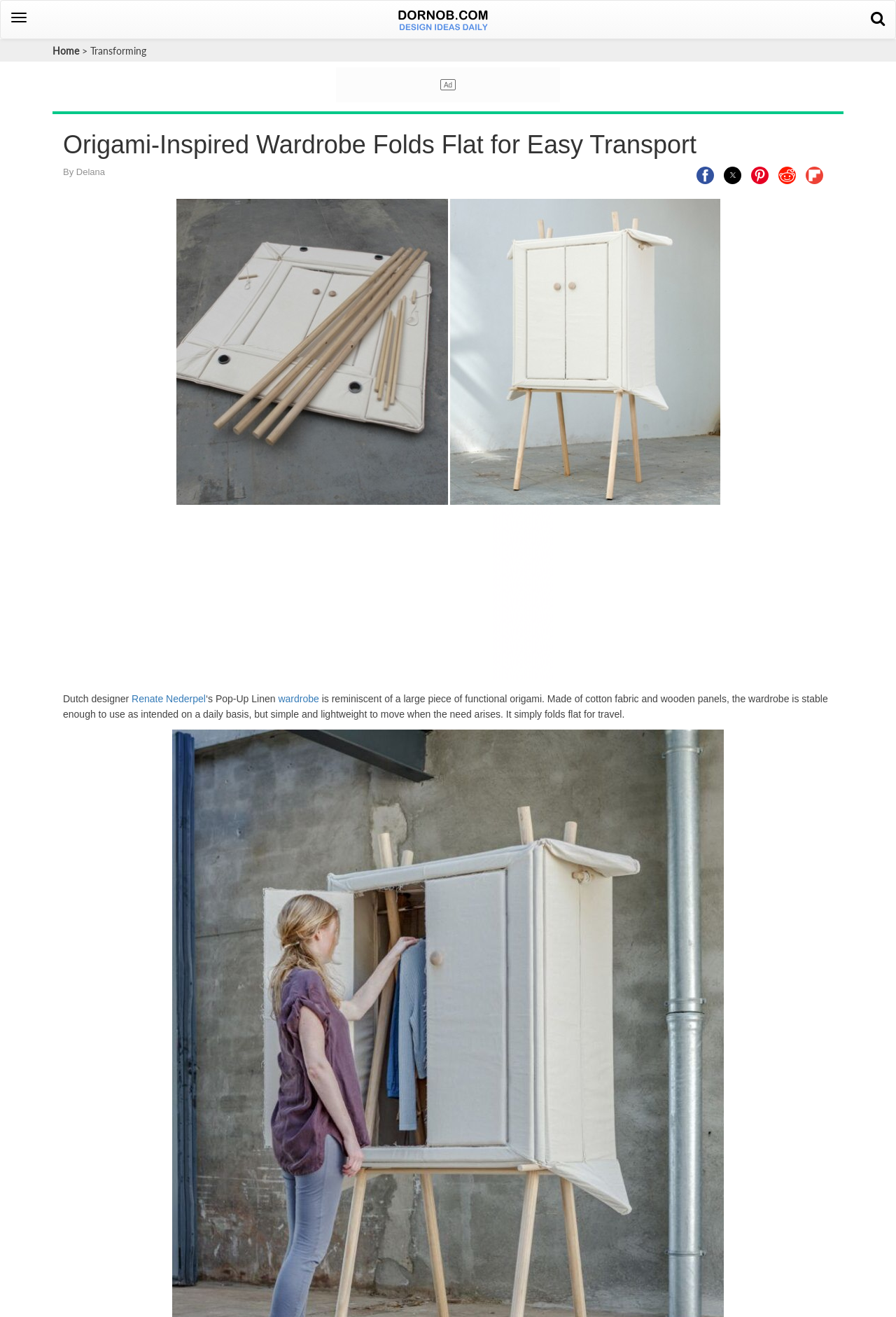Summarize the webpage comprehensively, mentioning all visible components.

The webpage features a prominent heading "Origami-Inspired Wardrobe Folds Flat for Easy Transport" at the top center of the page. Below the heading, there is a navigation menu with links to "Home" and "Transforming" on the left, and a "Toggle navigation" button on the right. 

On the top right corner, there is a link to "Dornob" and a button with no label. 

The main content of the page is divided into two sections. On the left, there is a column with text describing a product, including the name of the designer, Renate Nederpel, and details about the product's features and functionality. The text is accompanied by a figure with an image of the product, an origami-inspired wardrobe, which takes up most of the top half of the page.

On the right side of the page, there are social media sharing buttons for Facebook, Twitter, Pinterest, Reddit, and Flipboard. Below the image, there is a region labeled as "Advertisement" that takes up about a quarter of the page.

Overall, the page has a clean layout with a clear focus on the product being showcased.